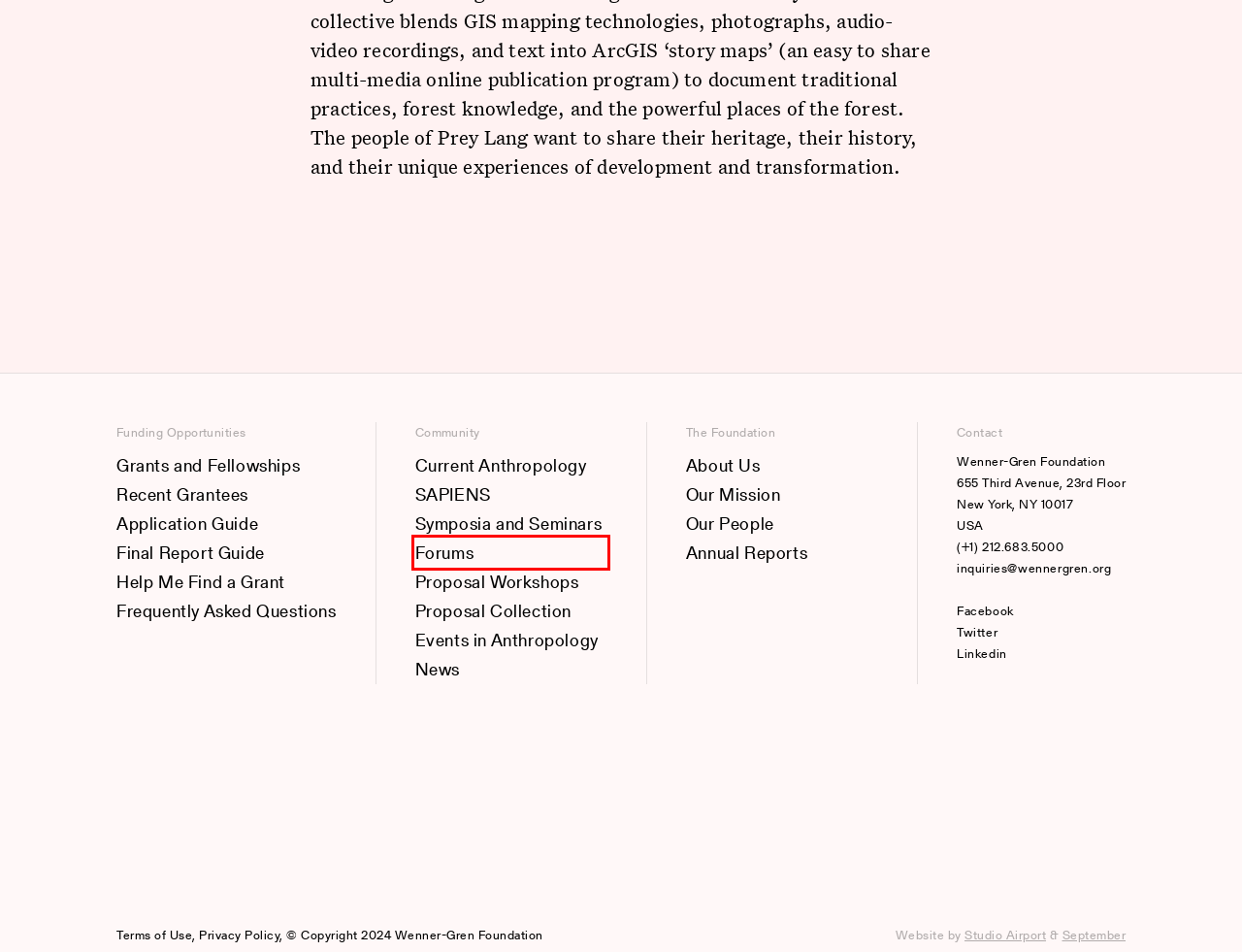Inspect the screenshot of a webpage with a red rectangle bounding box. Identify the webpage description that best corresponds to the new webpage after clicking the element inside the bounding box. Here are the candidates:
A. Application Guide | Wenner-Gren Foundation
B. Current Anthropology | Wenner-Gren Foundation
C. Frequently Asked Questions | Wenner-Gren Foundation
D. Proposal Workshops | Wenner-Gren Foundation
E. Privacy Policy | Wenner-Gren Foundation
F. Digitaal partner van betekenisvolle merken - September Digital
G. Forums | Wenner-Gren Foundation
H. Terms of Use | Wenner-Gren Foundation

G